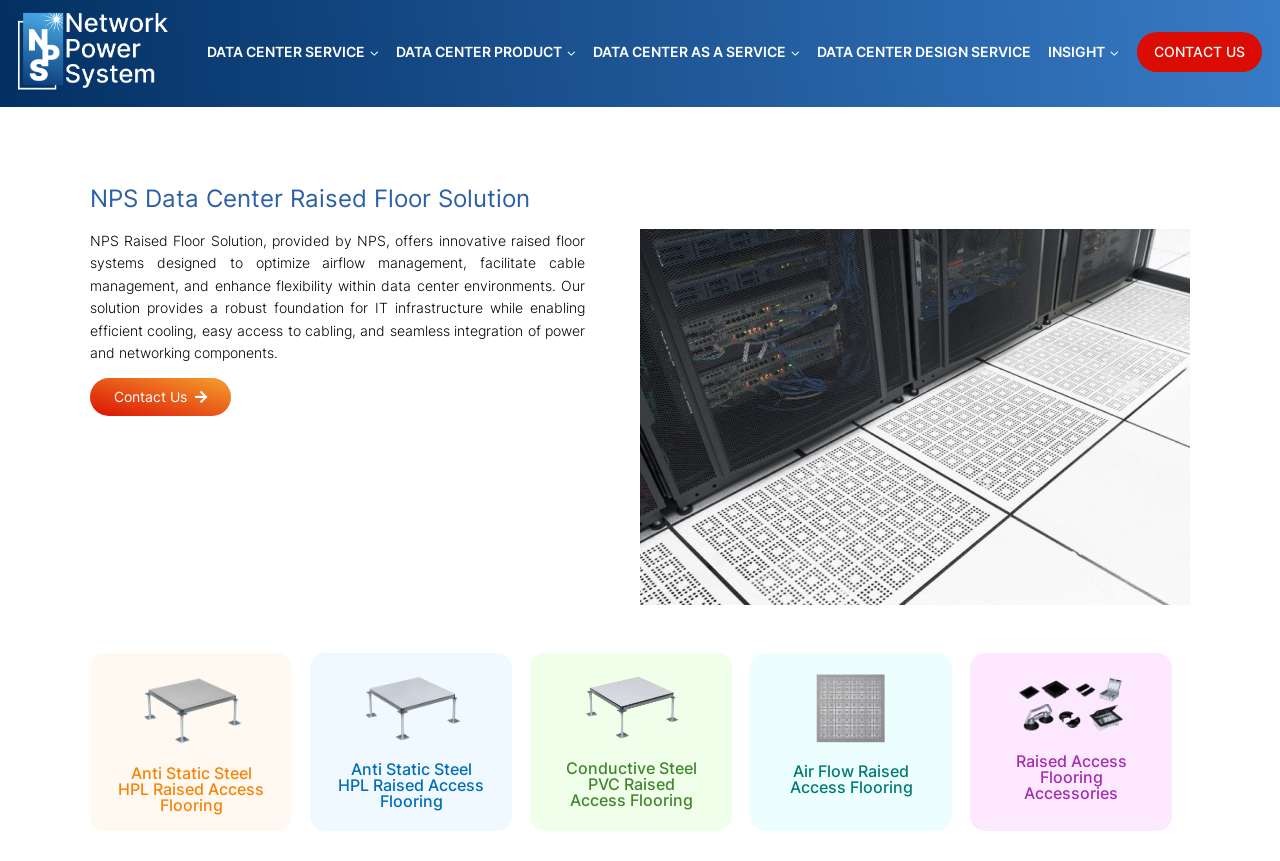Offer a meticulous caption that includes all visible features of the webpage.

The webpage is about NPS Data Center Raised Floor Solution, a product designed to optimize airflow management, facilitate cable management, and enhance flexibility within data center environments. 

At the top left of the page, there is a link. Below it, there is a primary navigation menu that spans across the top of the page, containing several links and buttons, including "DATA CENTER SERVICE", "DATA CENTER PRODUCT", "DATA CENTER AS A SERVICE", "DATA CENTER DESIGN SERVICE", and "INSIGHT". Each of these links has a corresponding button for a child menu. On the top right, there is a "CONTACT US" link.

Below the navigation menu, there is a heading that reads "NPS Data Center Raised Floor Solution". Underneath this heading, there is a paragraph of text that describes the product's features and benefits. To the right of this paragraph, there is another "Contact Us" link.

Further down the page, there are five headings, each describing a different type of raised access flooring solution: "Anti Static Steel HPL Raised Access Flooring", "Anti Static Steel HPL Raised Access Flooring" (again), "Conductive Steel PVC Raised Access Flooring", "Air Flow Raised Access Flooring", and "Raised Access Flooring Accessories". These headings are arranged in a vertical column, with the first one near the top of the page and the last one near the bottom.